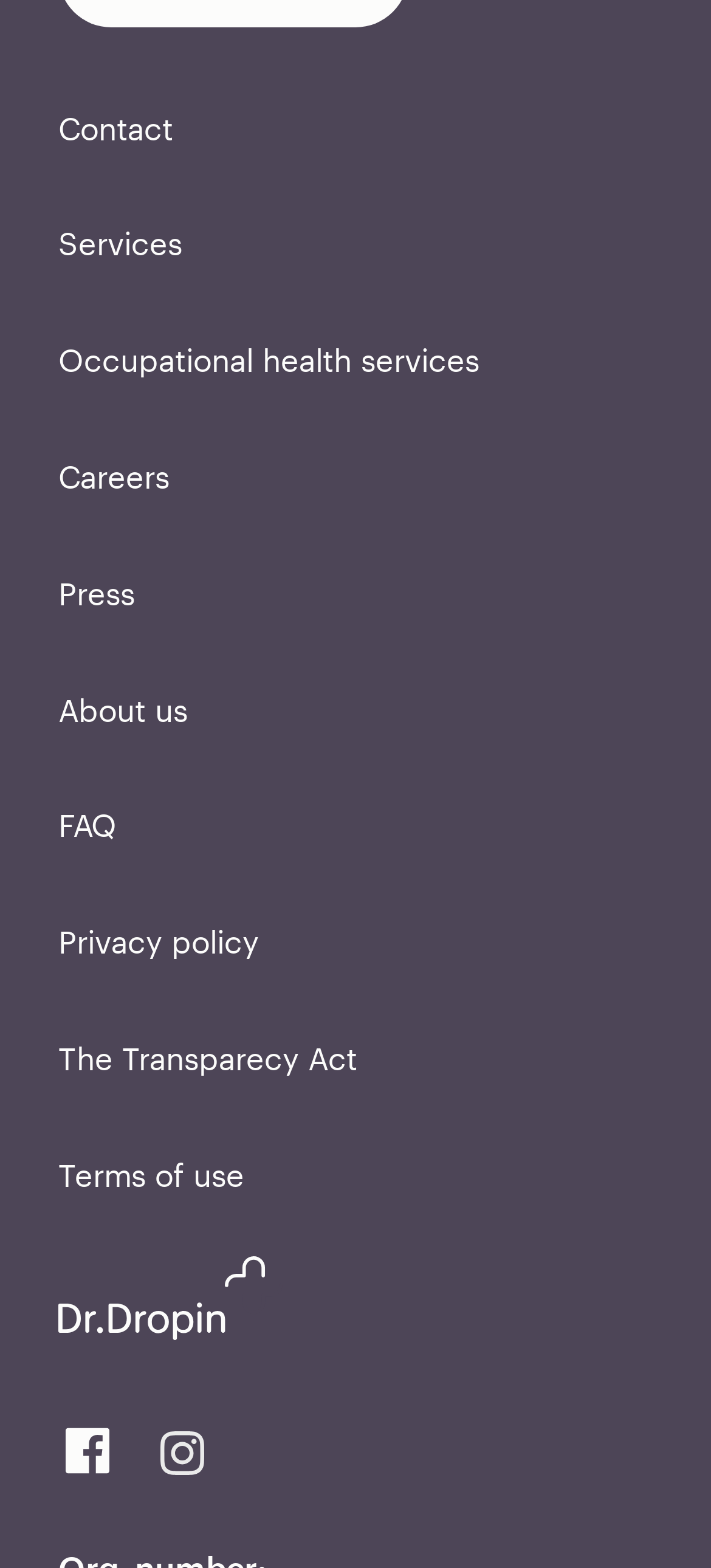Show me the bounding box coordinates of the clickable region to achieve the task as per the instruction: "Read the privacy policy".

[0.082, 0.578, 0.639, 0.624]